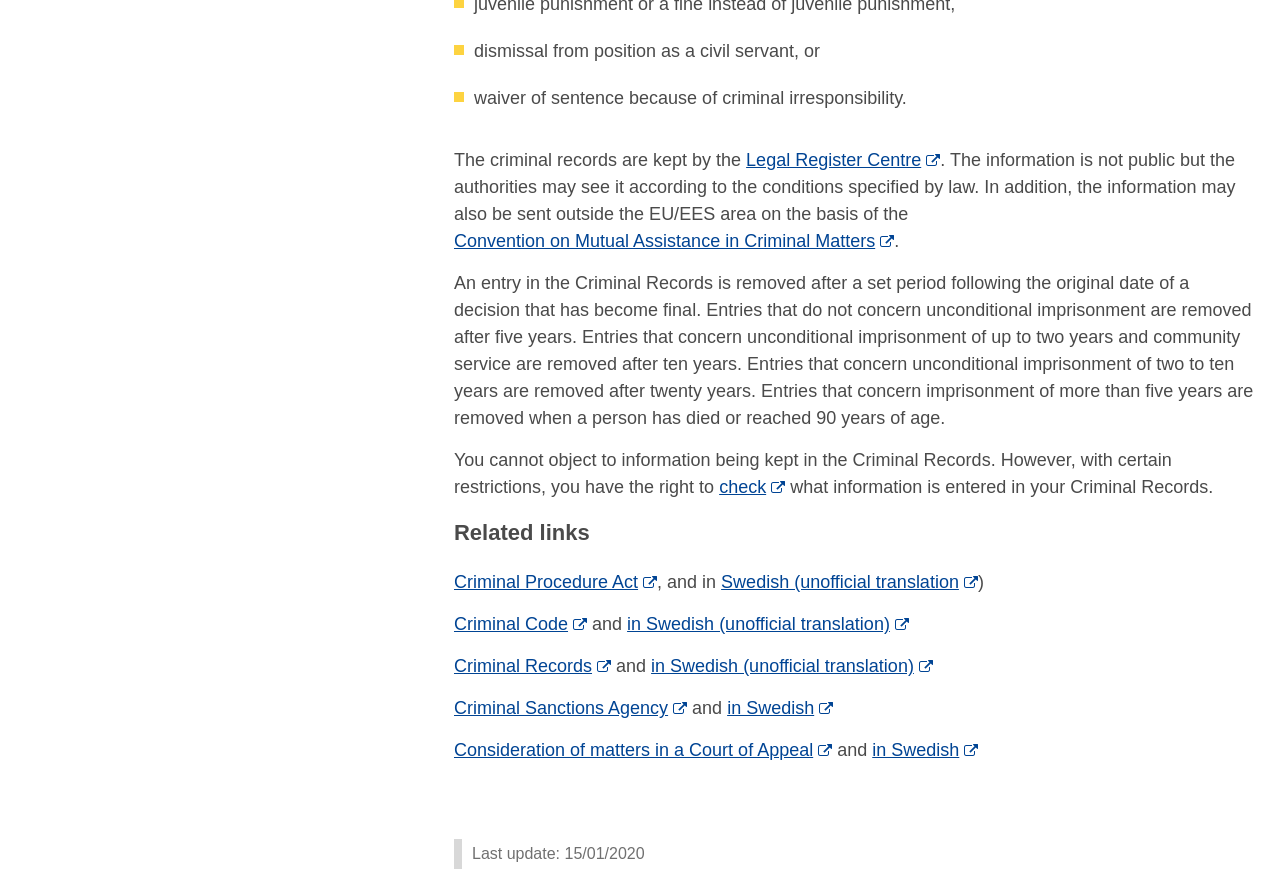Specify the bounding box coordinates of the element's region that should be clicked to achieve the following instruction: "go to the Criminal Procedure Act". The bounding box coordinates consist of four float numbers between 0 and 1, in the format [left, top, right, bottom].

[0.355, 0.642, 0.513, 0.672]